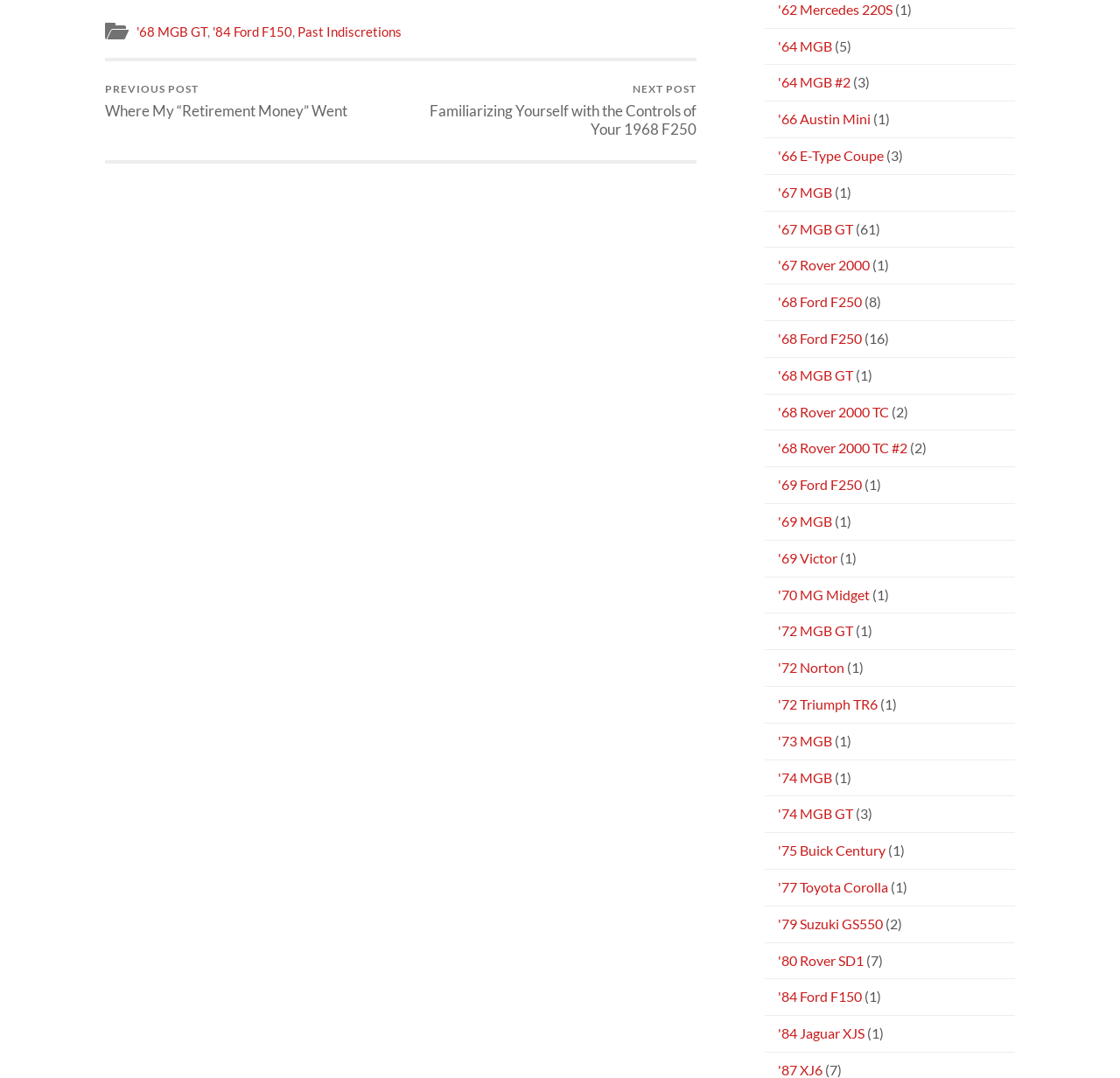Find the bounding box coordinates of the area to click in order to follow the instruction: "Explore '64 MGB'".

[0.695, 0.035, 0.743, 0.05]